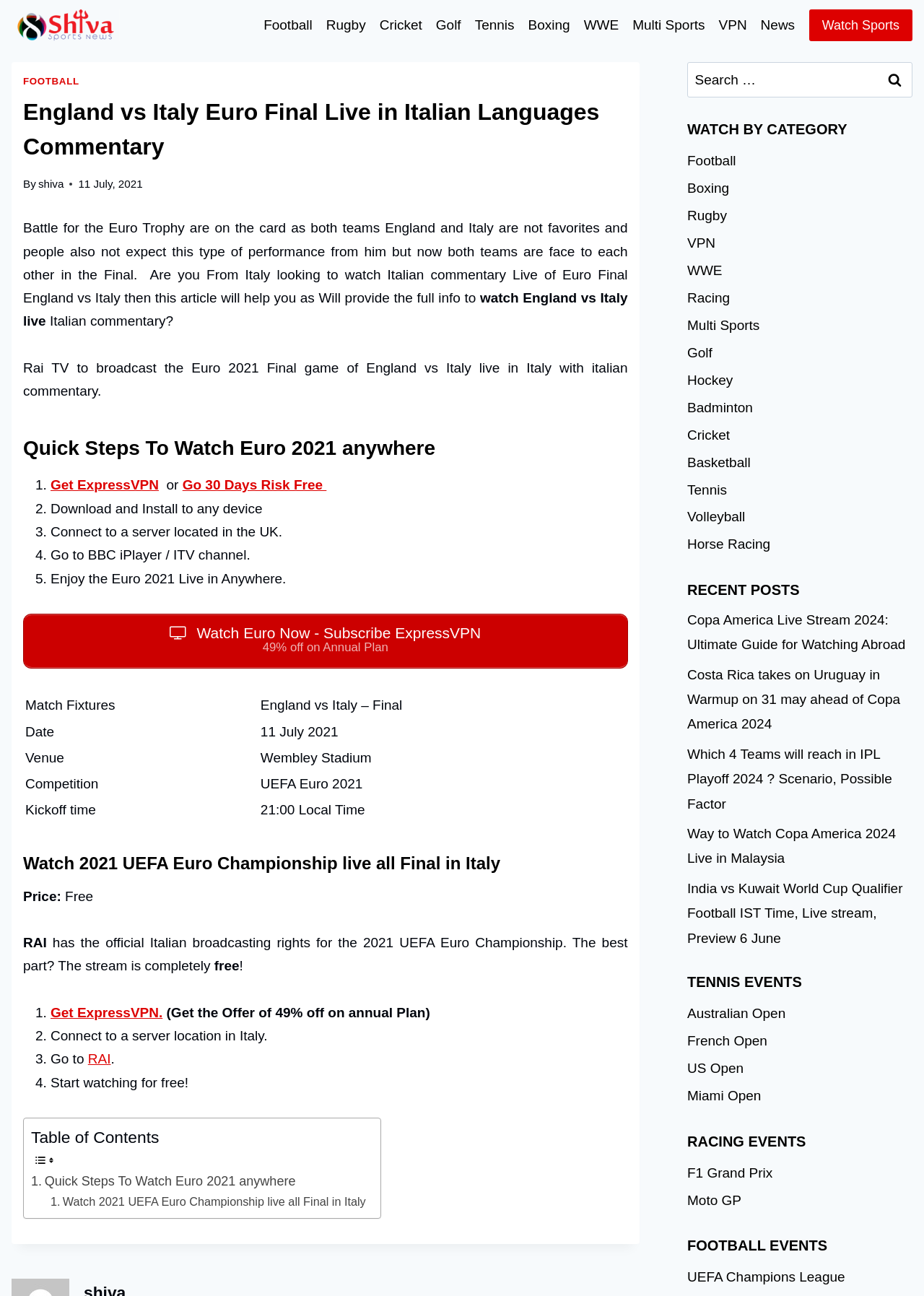Can you identify and provide the main heading of the webpage?

England vs Italy Euro Final Live in Italian Languages Commentary